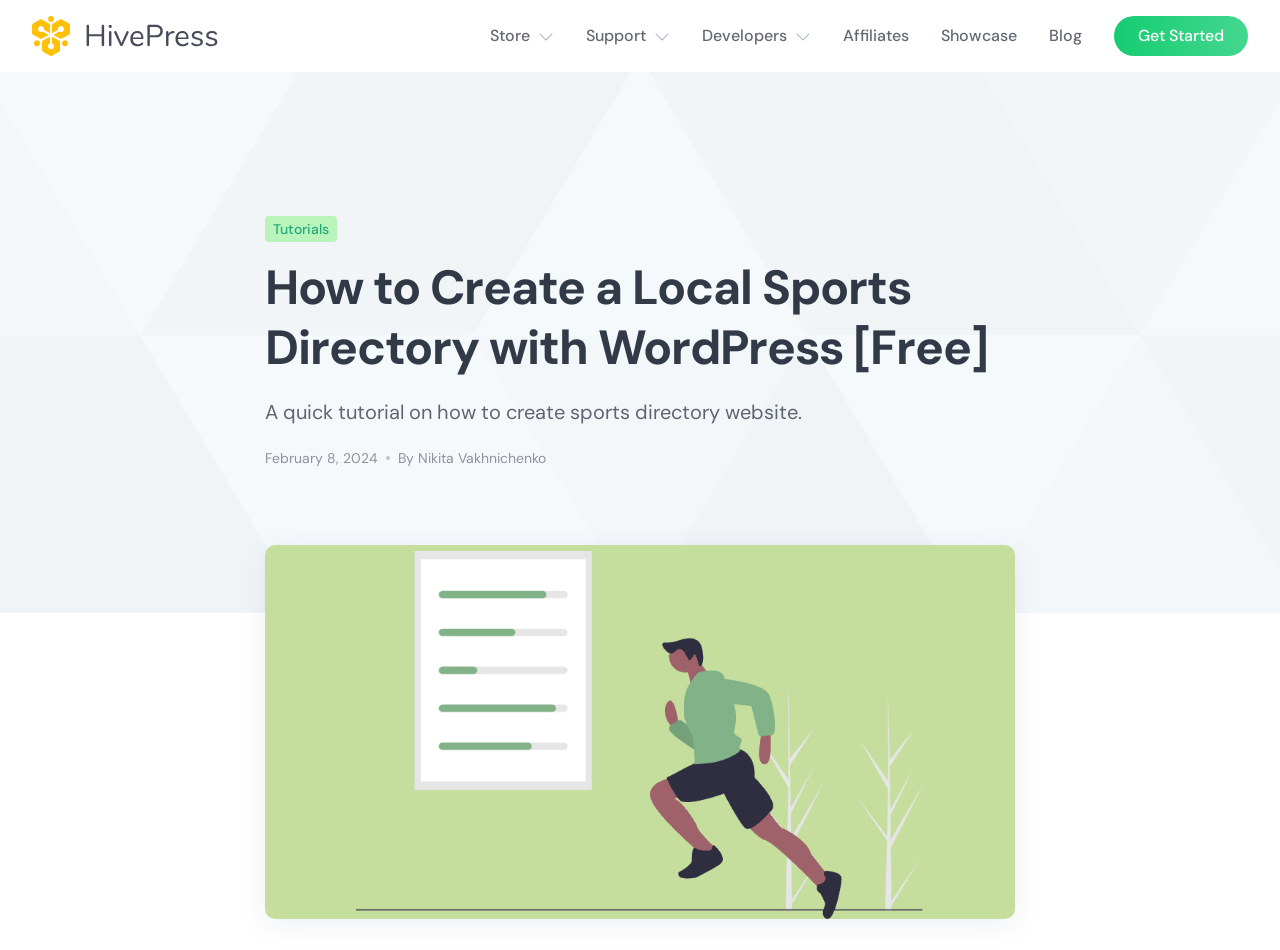Identify the bounding box coordinates for the element you need to click to achieve the following task: "Click on HivePress". Provide the bounding box coordinates as four float numbers between 0 and 1, in the form [left, top, right, bottom].

[0.025, 0.017, 0.17, 0.059]